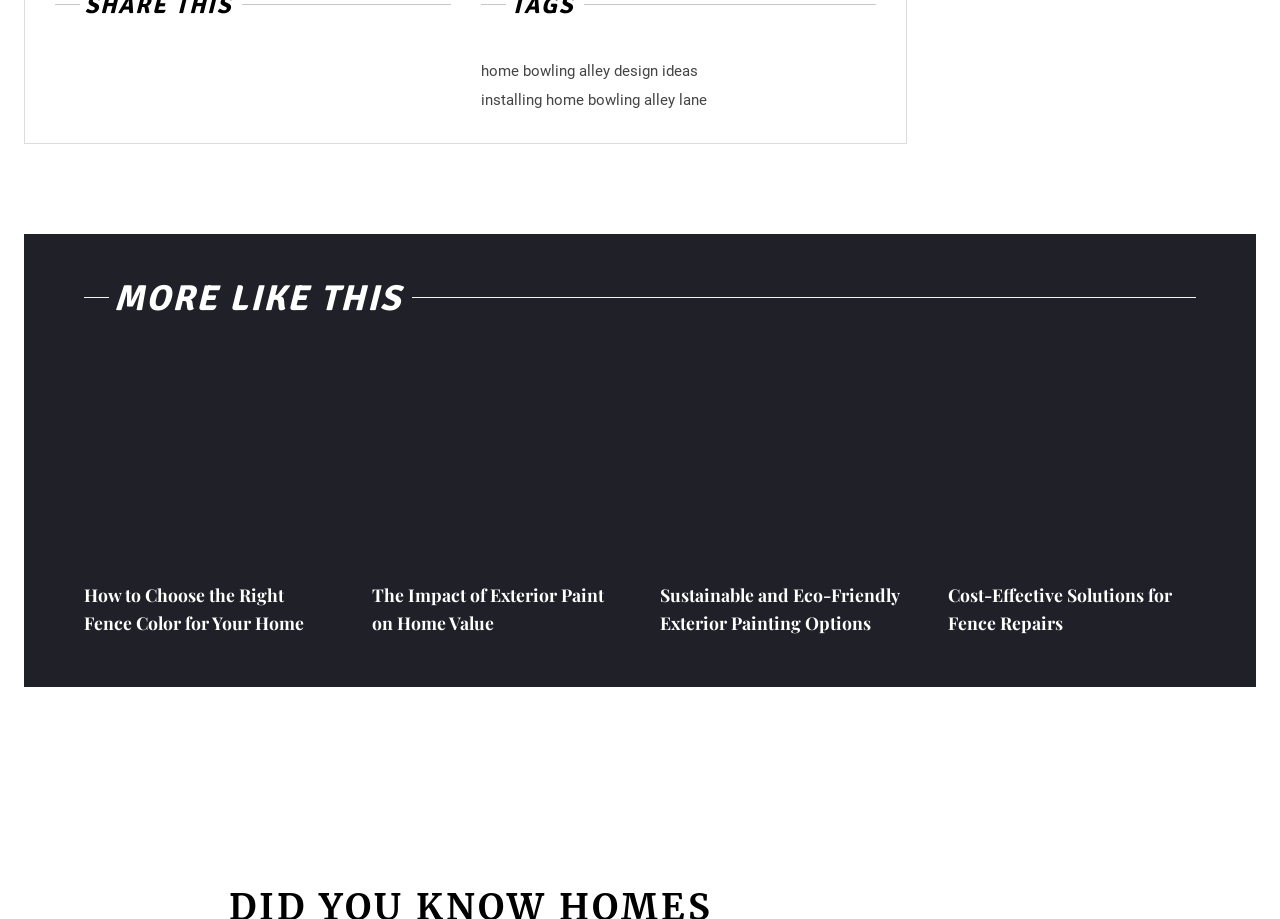Are there any headings on the webpage?
Please give a detailed and elaborate answer to the question.

I examined the webpage and found that there are headings, such as 'MORE LIKE THIS' and the titles of the articles, which are 'How to Choose the Right Fence Color for Your Home', 'The Impact of Exterior Paint on Home Value', 'Sustainable and Eco-Friendly Exterior Painting Options', and 'Cost-Effective Solutions for Fence Repairs'.